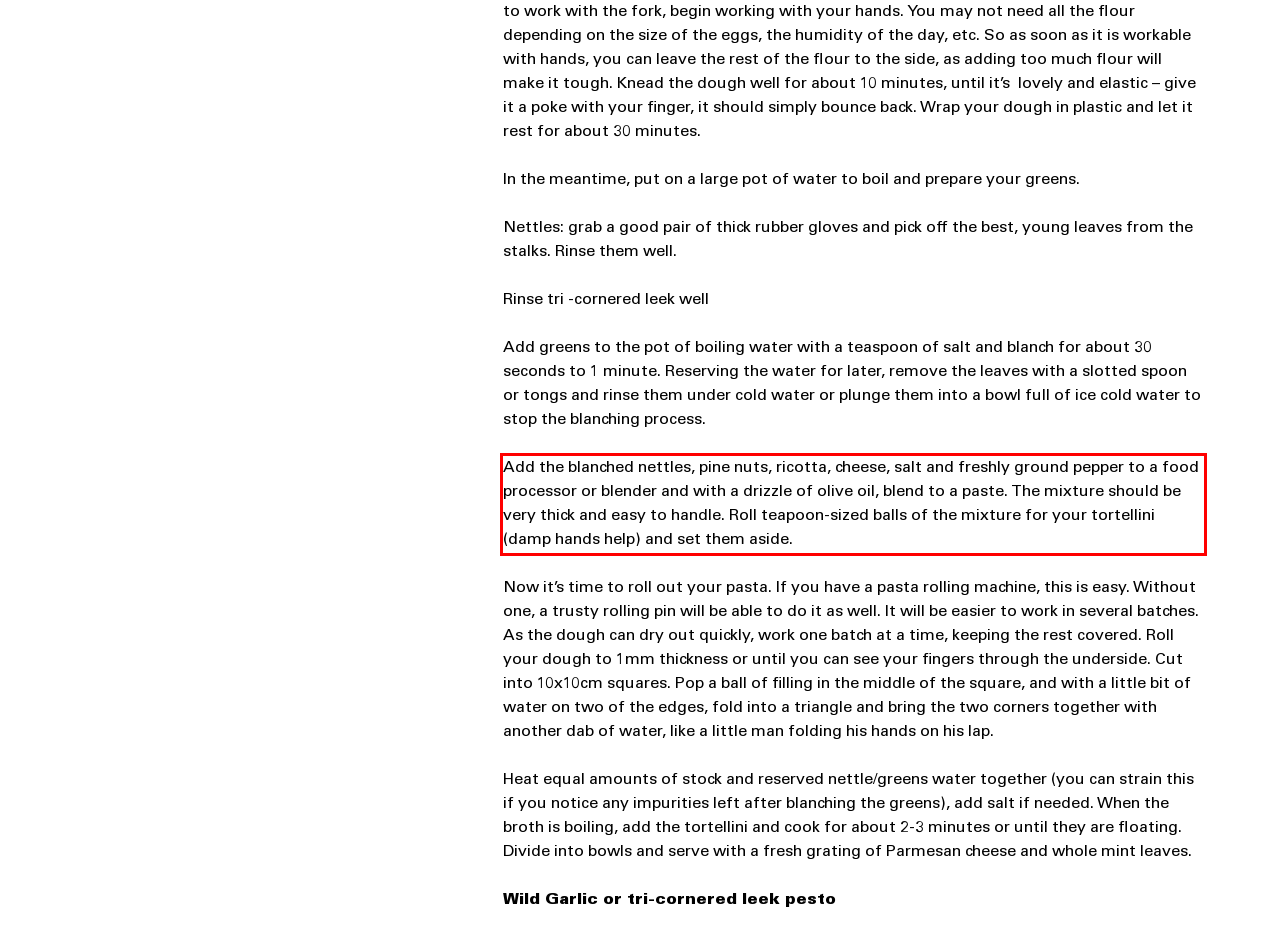Please perform OCR on the text content within the red bounding box that is highlighted in the provided webpage screenshot.

Add the blanched nettles, pine nuts, ricotta, cheese, salt and freshly ground pepper to a food processor or blender and with a drizzle of olive oil, blend to a paste. The mixture should be very thick and easy to handle. Roll teapoon-sized balls of the mixture for your tortellini (damp hands help) and set them aside.